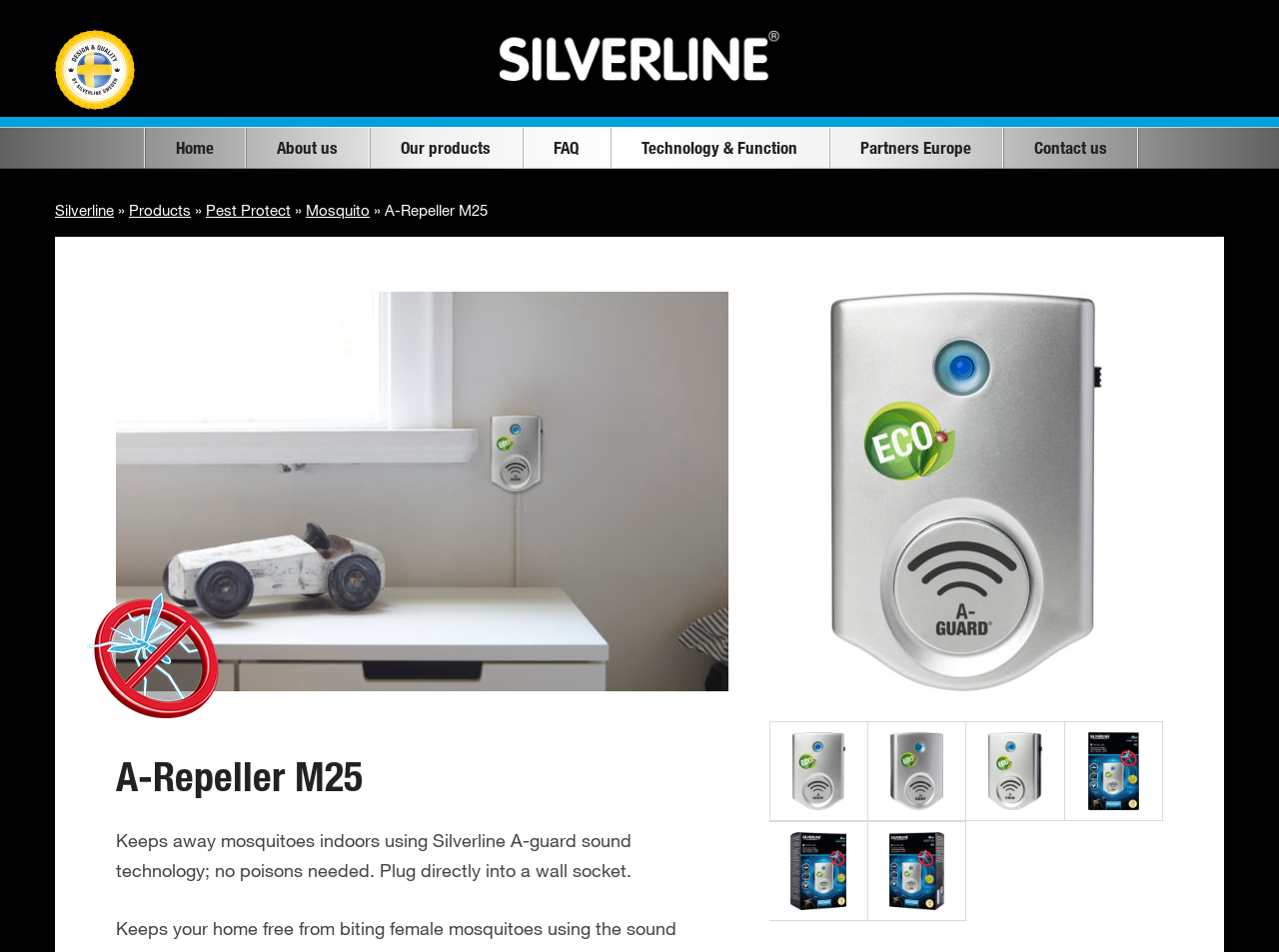Can you specify the bounding box coordinates for the region that should be clicked to fulfill this instruction: "Learn more about the A-Repeller M25 product".

[0.301, 0.211, 0.381, 0.23]